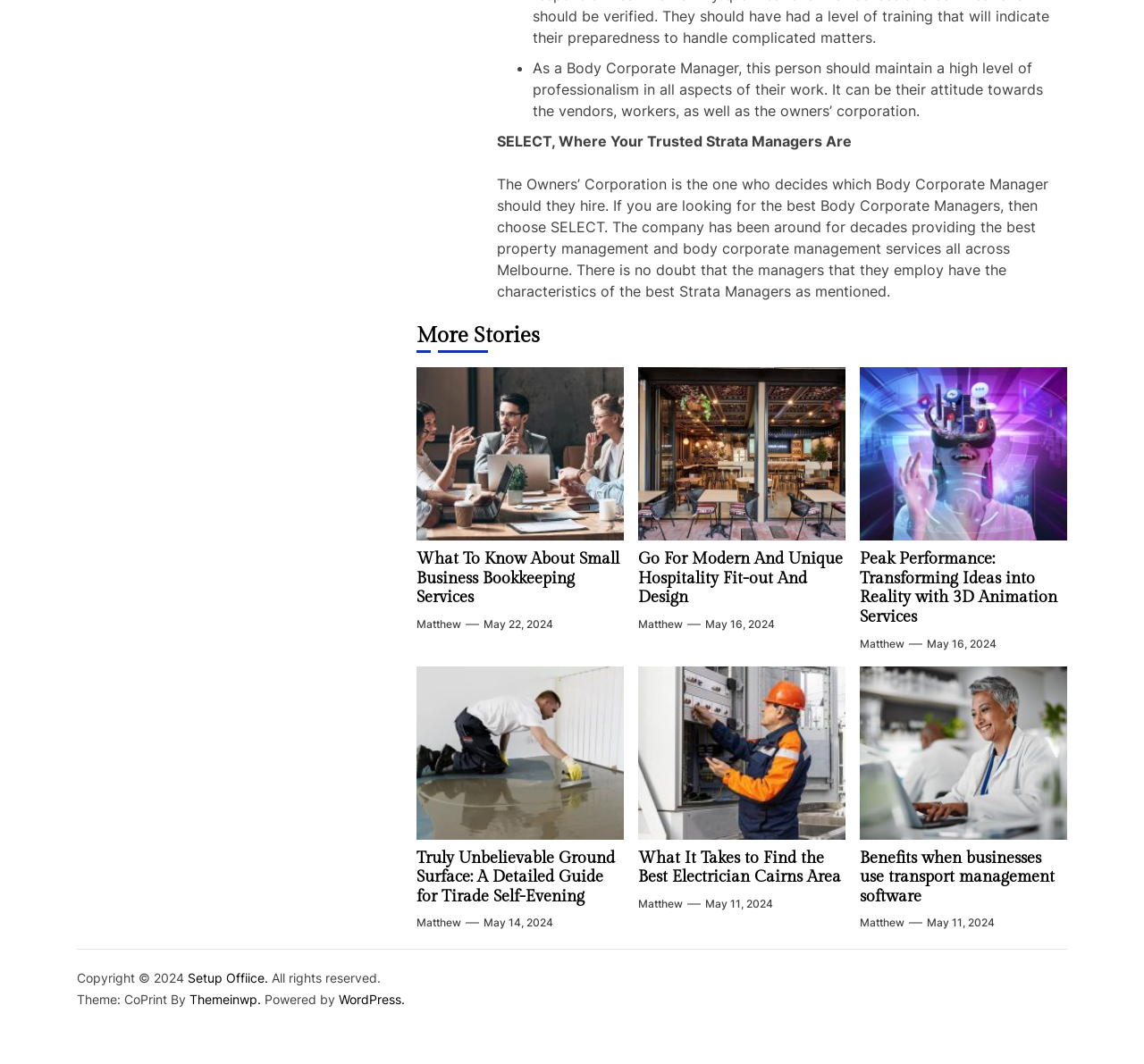What is the copyright year mentioned at the bottom of the webpage?
Kindly answer the question with as much detail as you can.

The copyright year mentioned at the bottom of the webpage is 2024, as indicated by the text 'Copyright © 2024'.